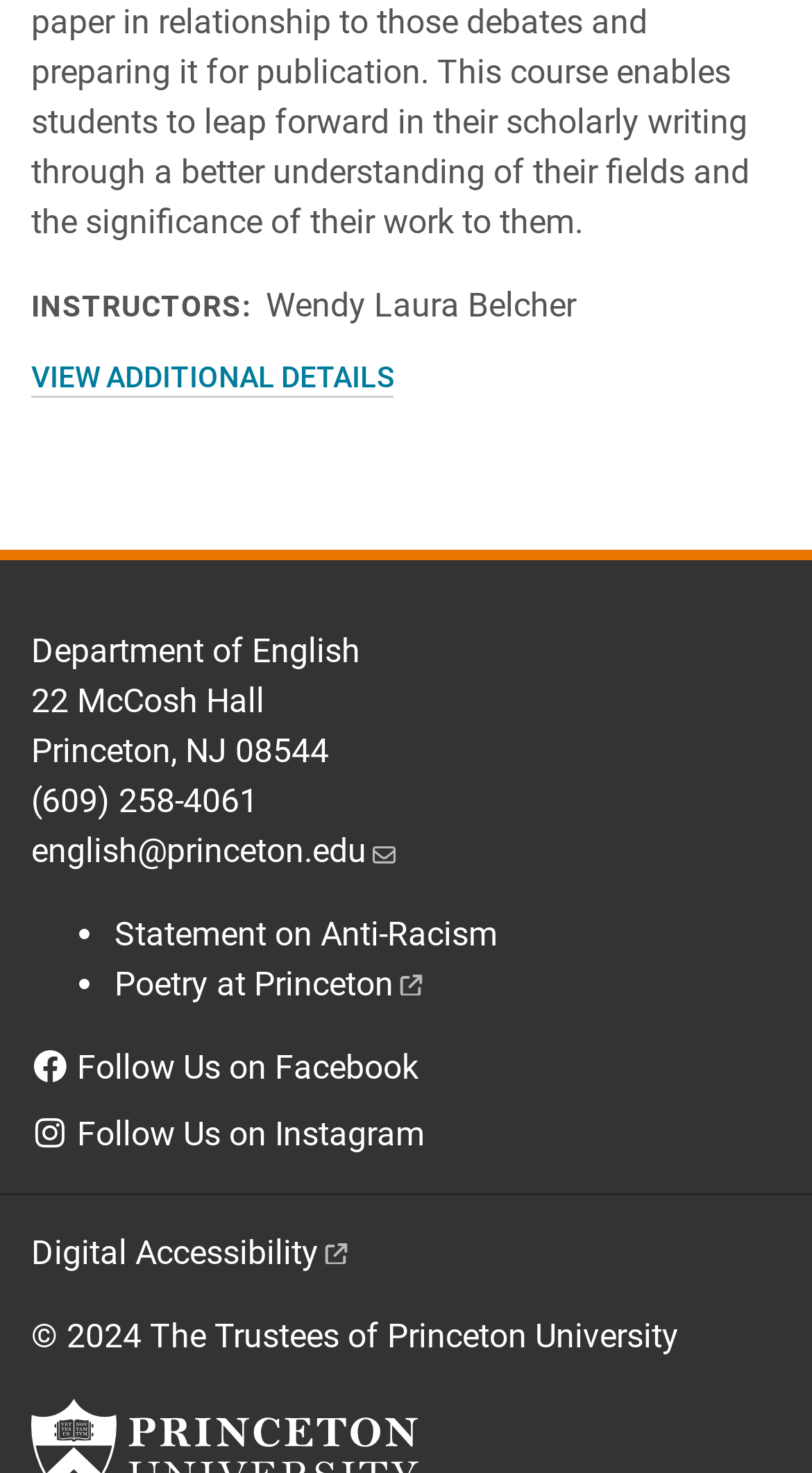Identify the bounding box coordinates of the HTML element based on this description: "english@princeton.edu".

[0.038, 0.564, 0.495, 0.591]